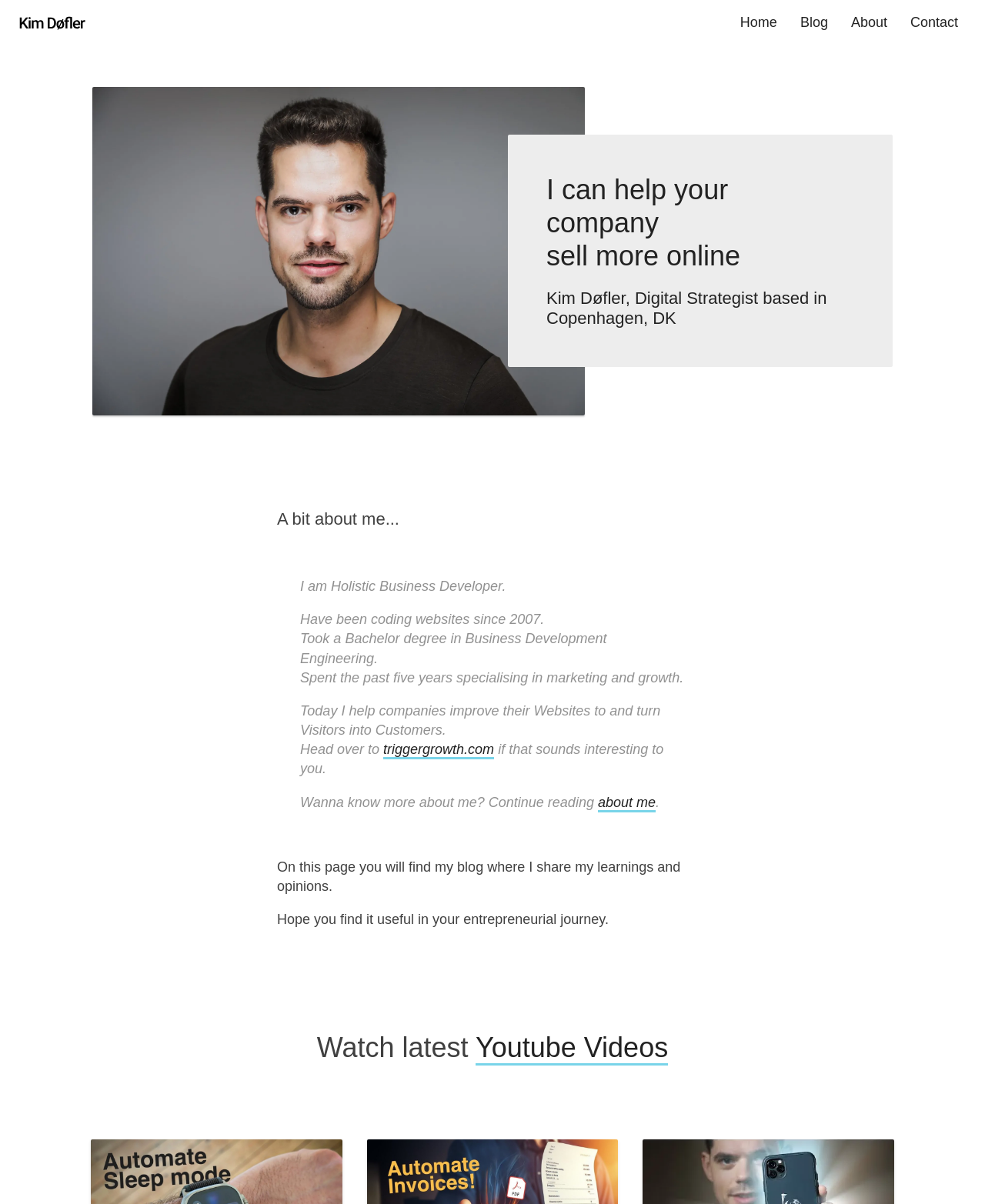Elaborate on the different components and information displayed on the webpage.

This webpage is about Kim Døfler, a digital strategist based in Copenhagen, who helps companies improve their websites and marketing to generate more customers and revenue. 

At the top left, there is a link and an image of Kim Døfler. Below it, there is a larger portrait image of Kim Døfler. 

On the right side, there are two headings, one stating that Kim Døfler can help companies sell more online, and another introducing himself as a digital strategist. 

Below these headings, there is a section titled "A bit about me..." which contains a blockquote with five paragraphs of text. The text describes Kim Døfler's background, including his experience in coding websites, his education, and his specialization in marketing and growth. It also mentions that he helps companies improve their websites and turn visitors into customers. 

There are two links within this section, one to triggergrowth.com and another to an "about me" page. 

Below this section, there is a paragraph of text stating that the page contains a blog where Kim Døfler shares his learnings and opinions, and hopes that readers find it useful in their entrepreneurial journey. 

At the bottom, there is a heading "Watch latest Youtube Videos" with a link to Youtube Videos.